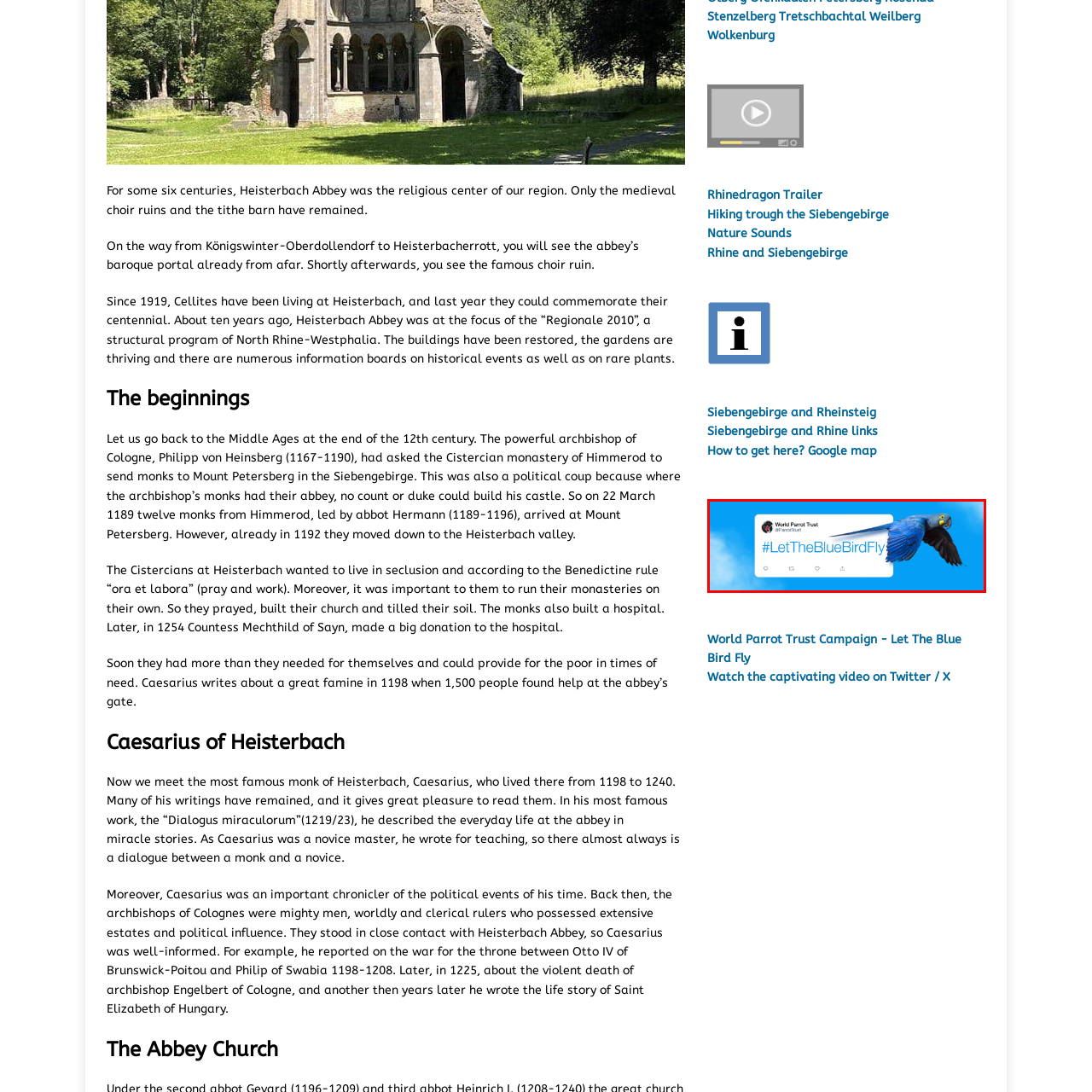What is the purpose of the hashtag #LetTheBlueBirdFly?
Analyze the image segment within the red bounding box and respond to the question using a single word or brief phrase.

Conservation of parrots